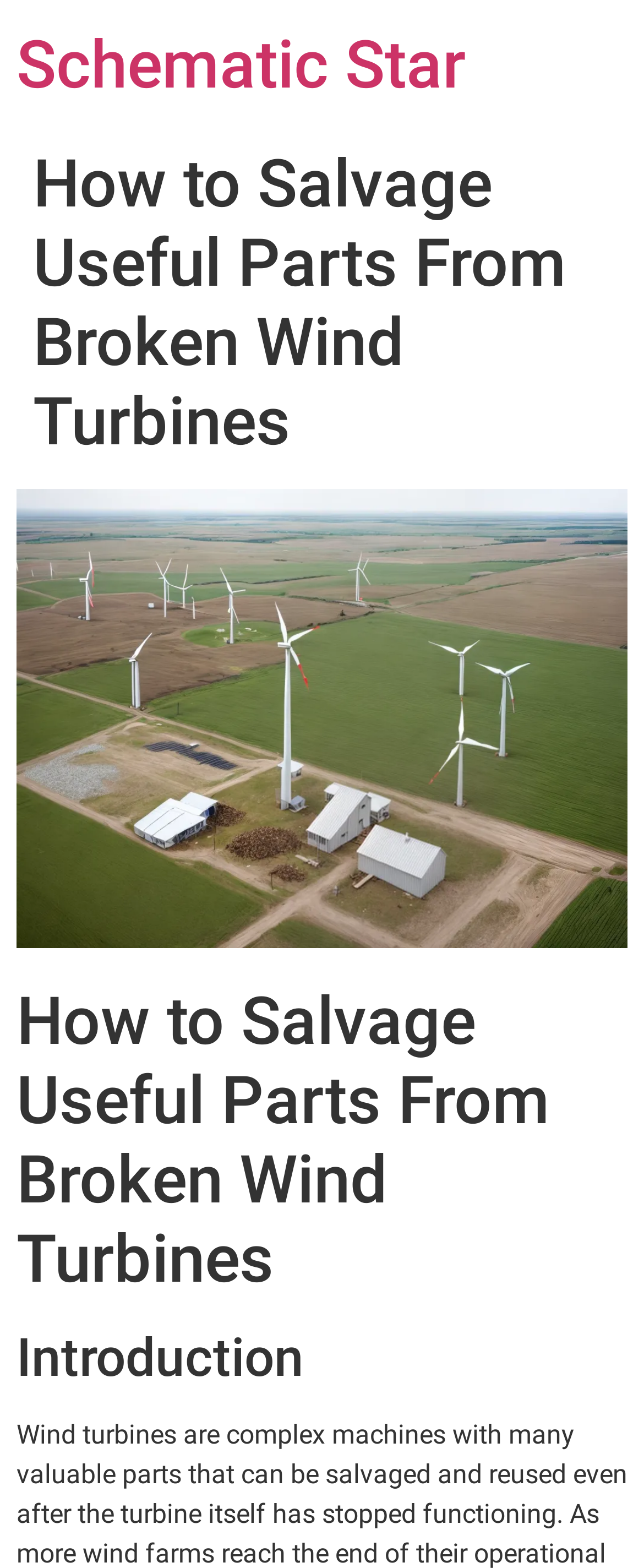Produce an elaborate caption capturing the essence of the webpage.

The webpage is about salvaging useful parts from broken wind turbines. At the top-left corner, there is a heading that reads "Schematic Star", which is also a link. Below this, there is a larger header that spans almost the entire width of the page, with the title "How to Salvage Useful Parts From Broken Wind Turbines". 

To the right of the title, there is an image related to the topic, taking up a significant portion of the page. Below the image, there is another heading with the same title as the page, "How to Salvage Useful Parts From Broken Wind Turbines". 

Further down, there is a heading that reads "Introduction", which likely marks the beginning of the main content. There are a total of four headings on the page, with two of them having the same title as the page. The image is positioned between the second and third headings.